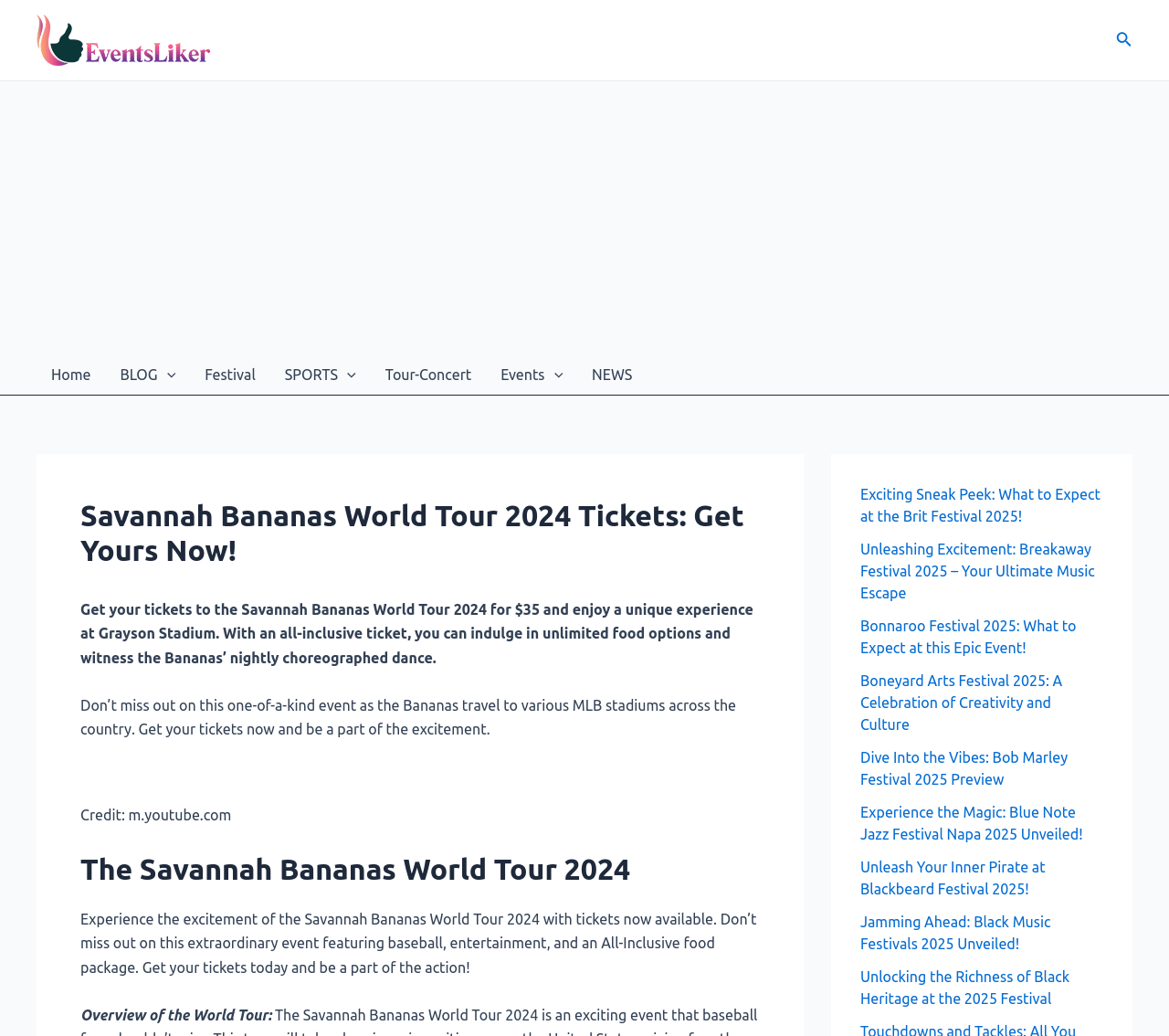Please answer the following question as detailed as possible based on the image: 
How much do the tickets cost?

The webpage states that the tickets to the Savannah Bananas World Tour 2024 cost $35, which is a key piece of information for potential attendees.